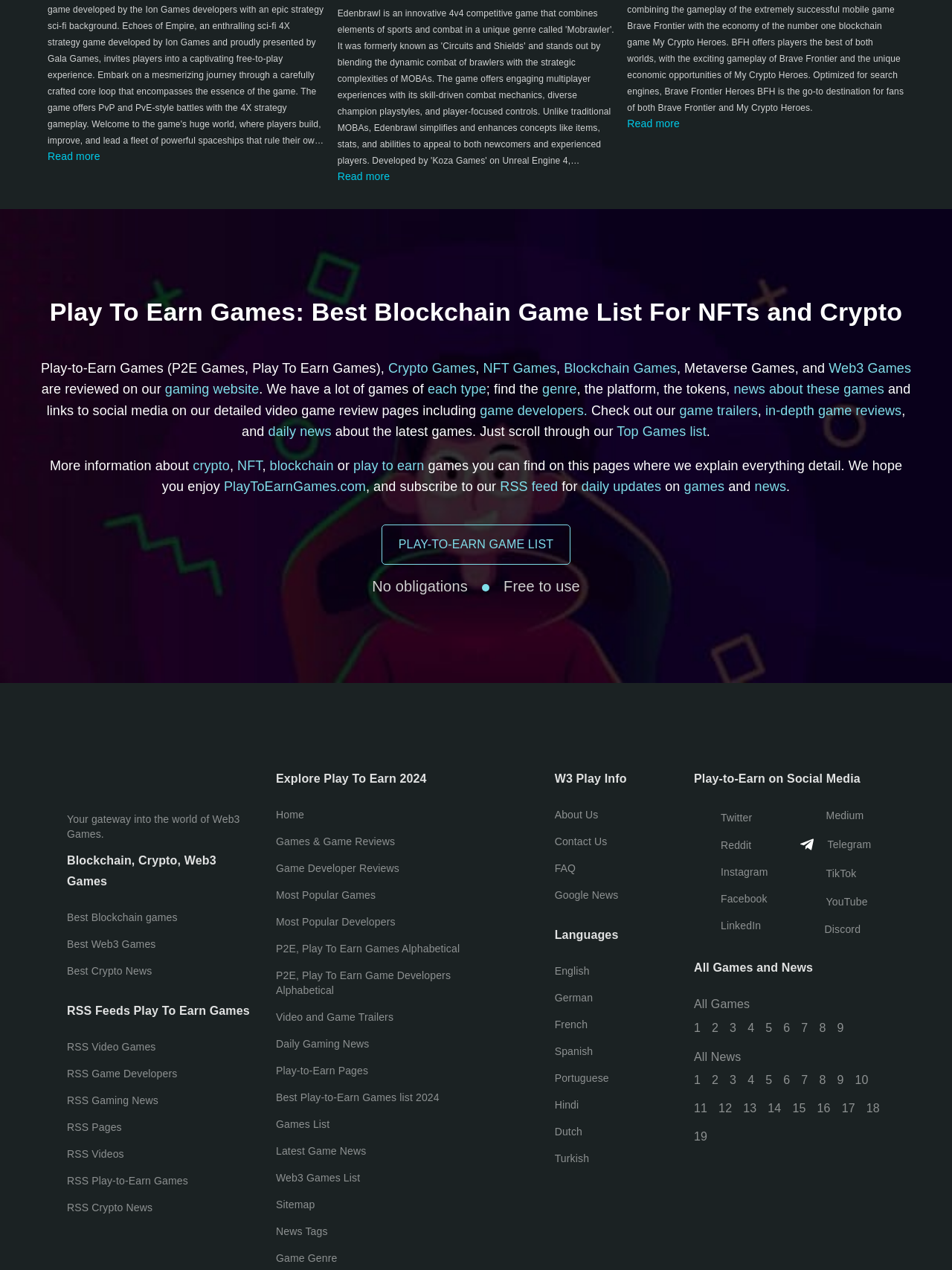Answer in one word or a short phrase: 
What is the name of the website?

PlayToEarnGames.com